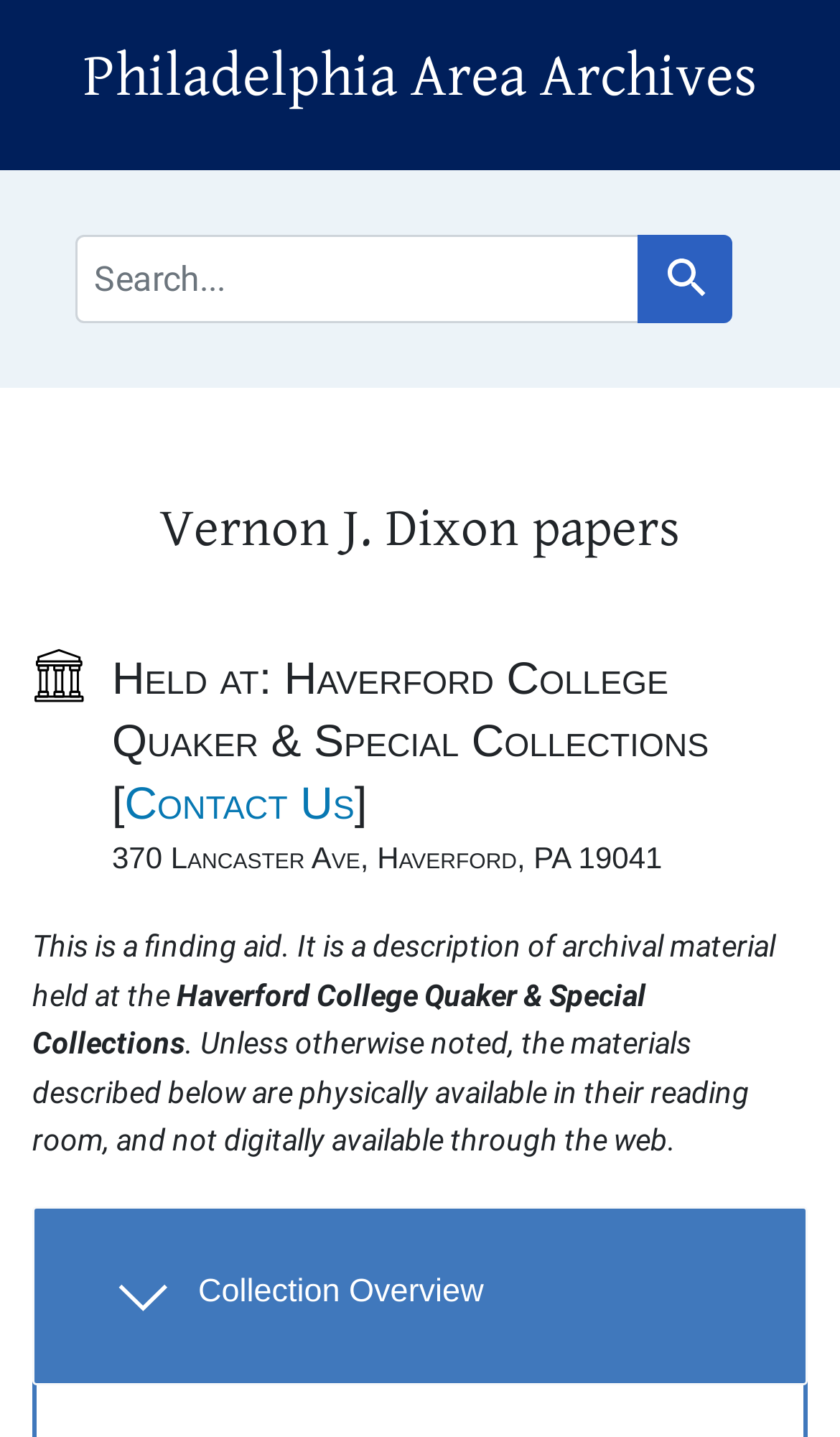Answer in one word or a short phrase: 
Where is the collection held?

Haverford College Quaker & Special Collections